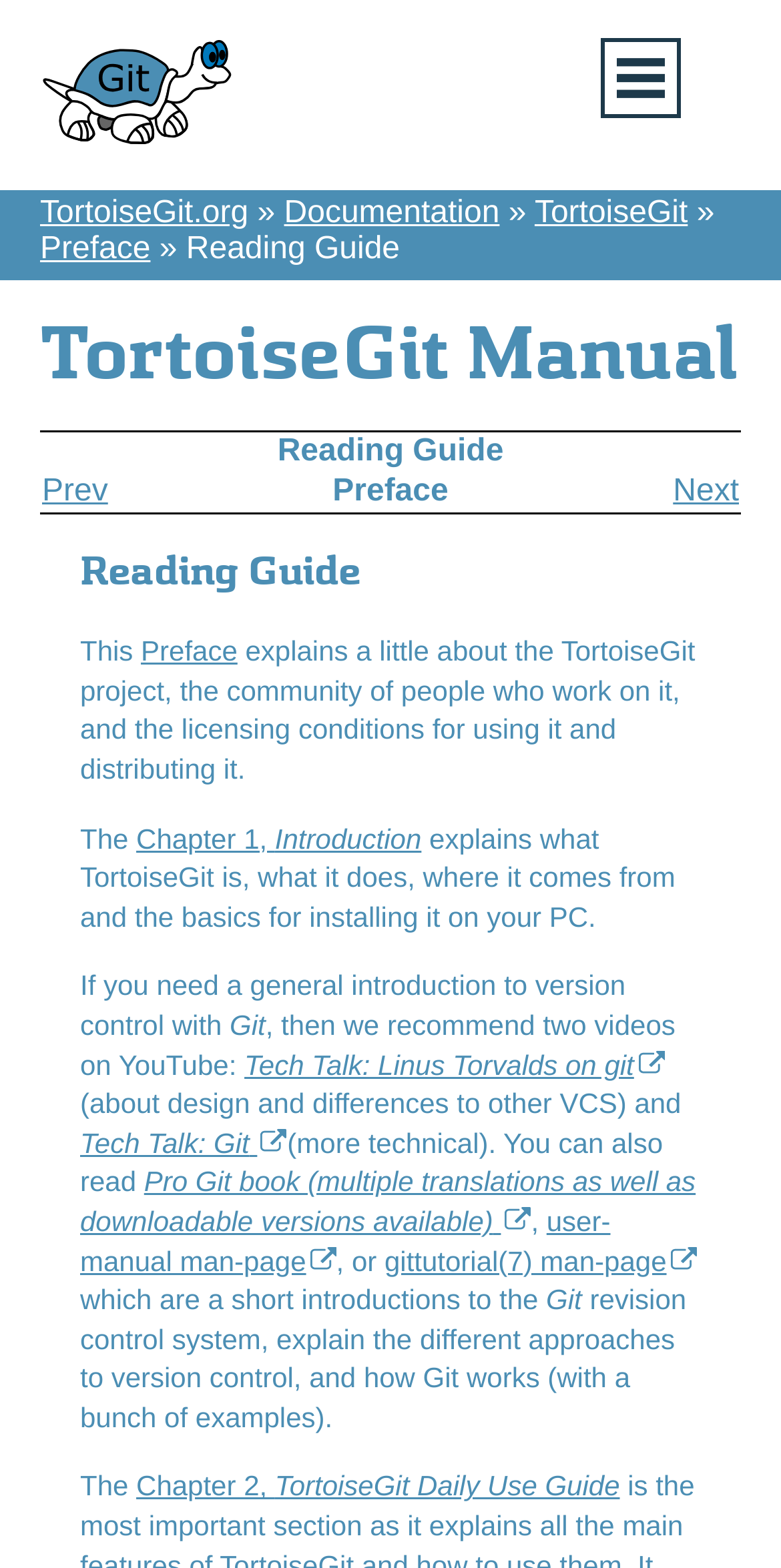How many videos are recommended for a general introduction to version control?
Answer the question with as much detail as possible.

The text recommends two videos on YouTube: 'Tech Talk: Linus Torvalds on git' and 'Tech Talk: Git' for a general introduction to version control.